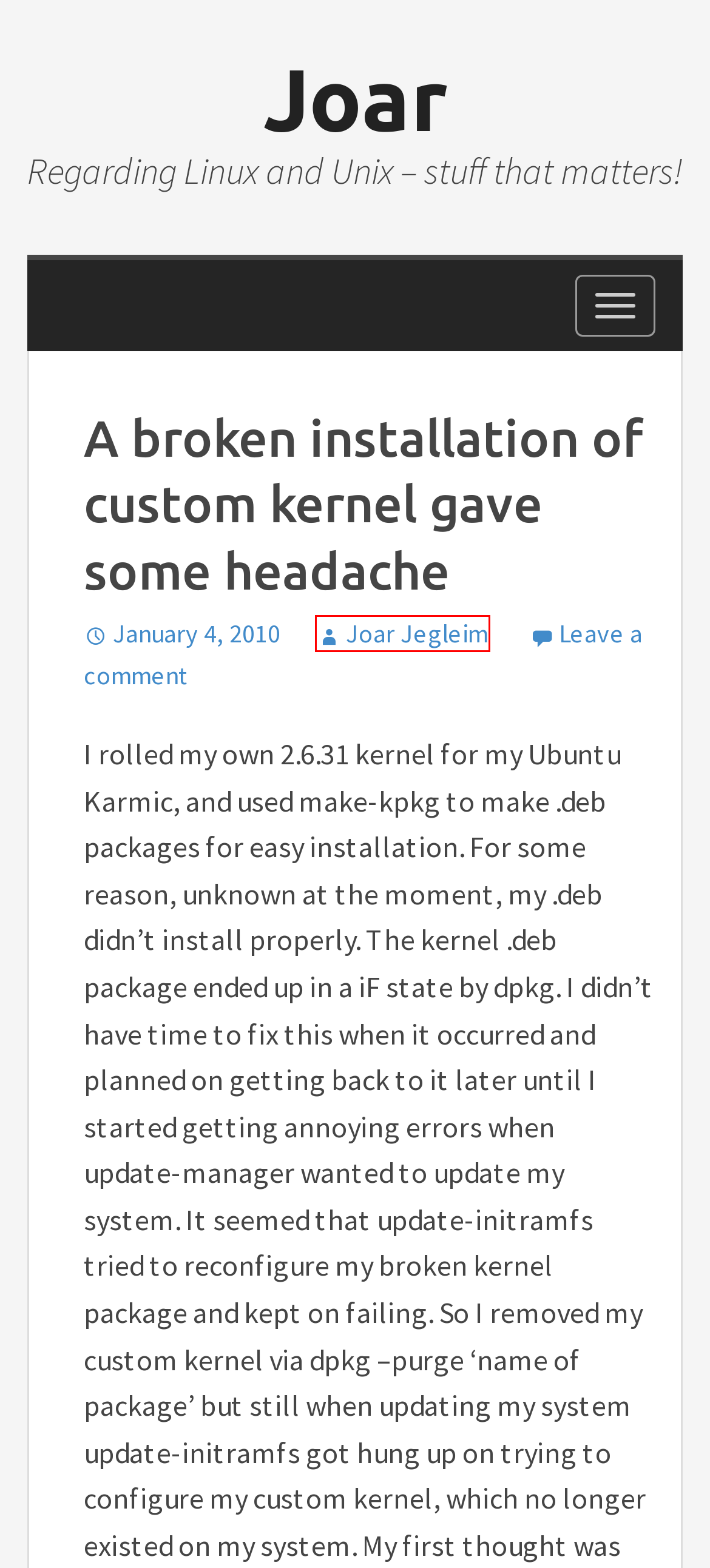You are given a screenshot depicting a webpage with a red bounding box around a UI element. Select the description that best corresponds to the new webpage after clicking the selected element. Here are the choices:
A. Joar Jegleim – Joar
B. centos – Joar
C. apt – Joar
D. kubuntu – Joar
E. console – Joar
F. Joar - Regarding Linux and Unix – stuff that matters!
G. iptables – Joar
H. kernel – Joar

A